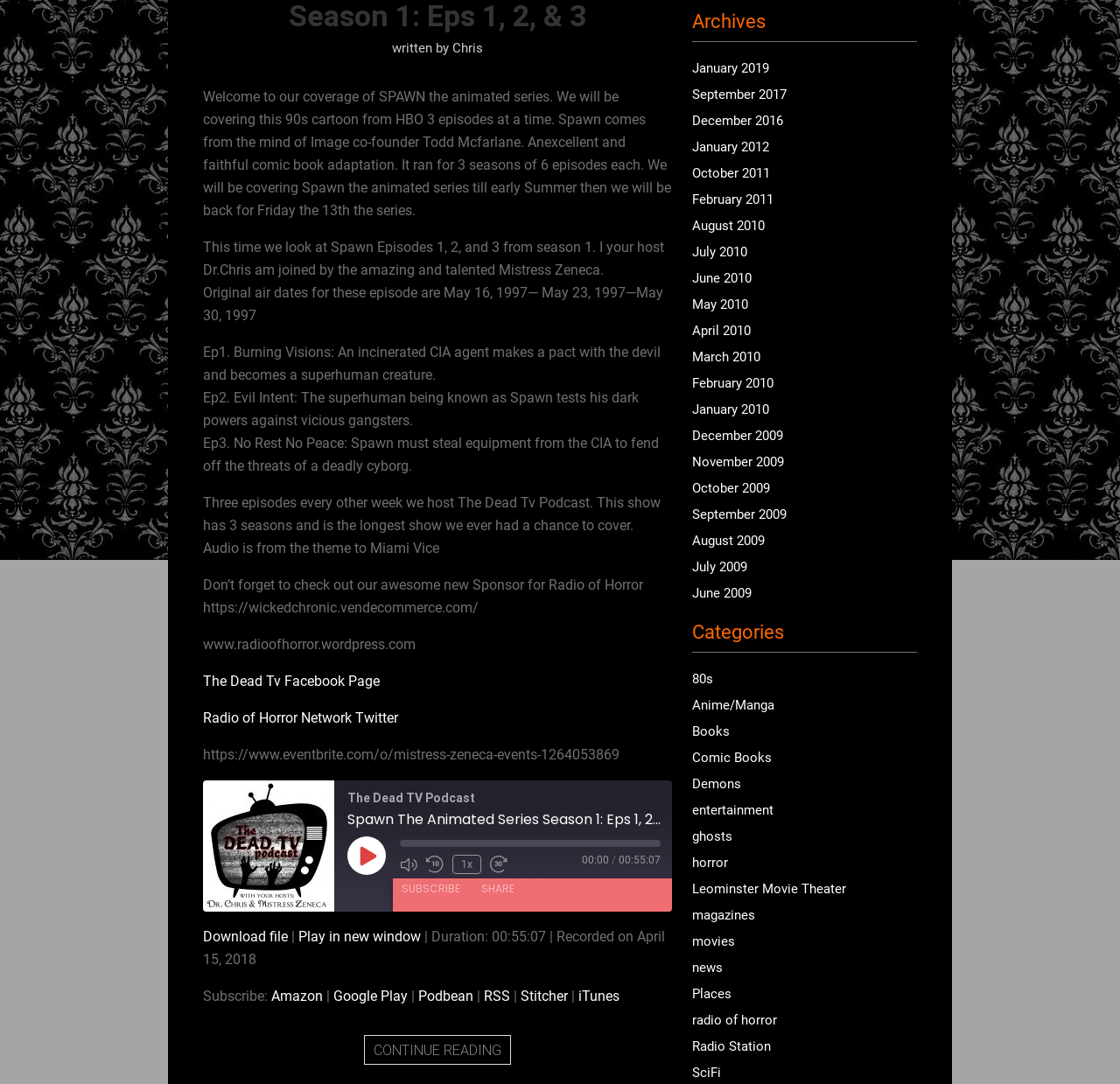Identify the bounding box for the described UI element: "Podbean".

[0.373, 0.911, 0.423, 0.927]